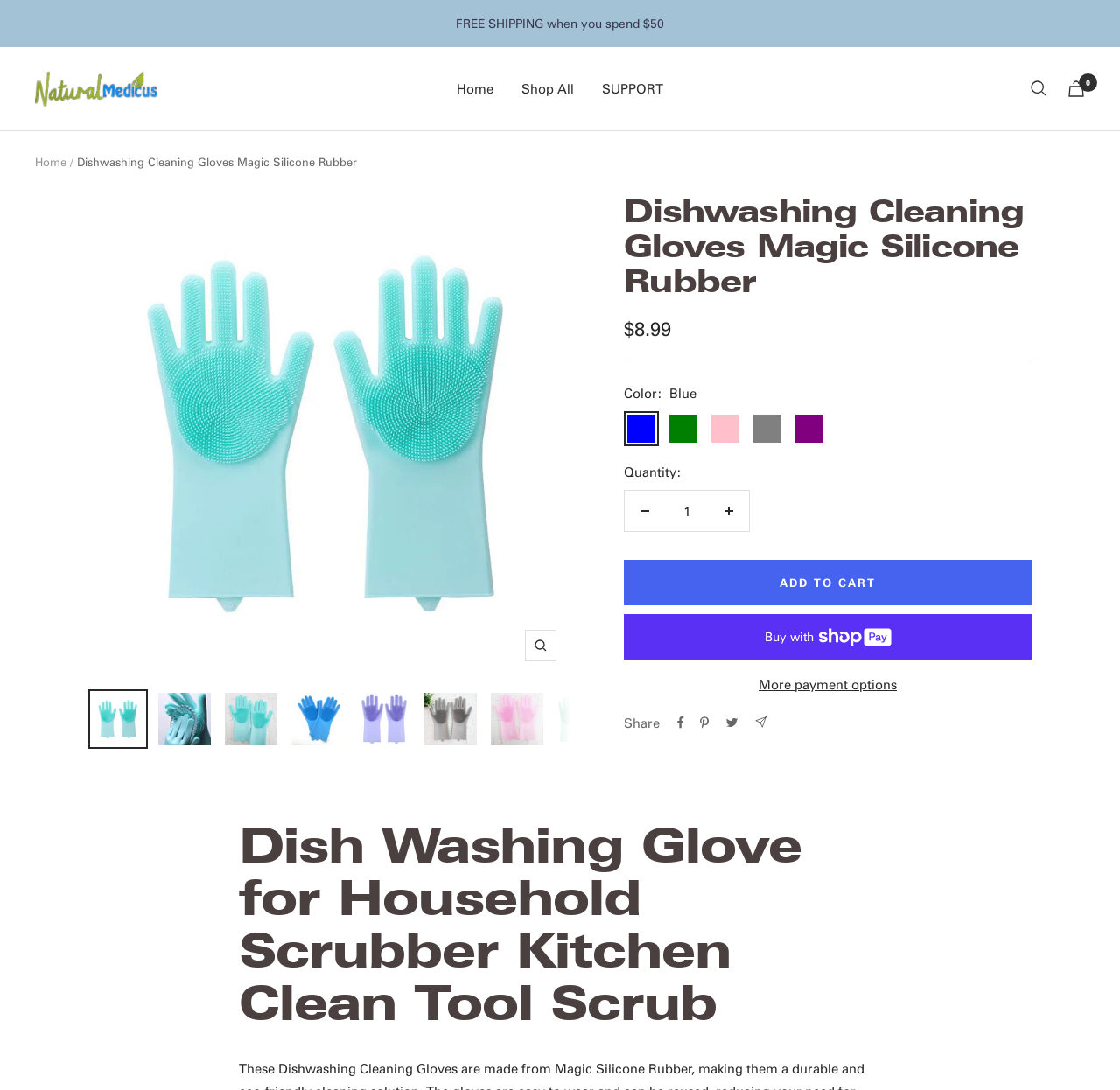Using the provided description: "SUPPORT", find the bounding box coordinates of the corresponding UI element. The output should be four float numbers between 0 and 1, in the format [left, top, right, bottom].

[0.538, 0.071, 0.592, 0.092]